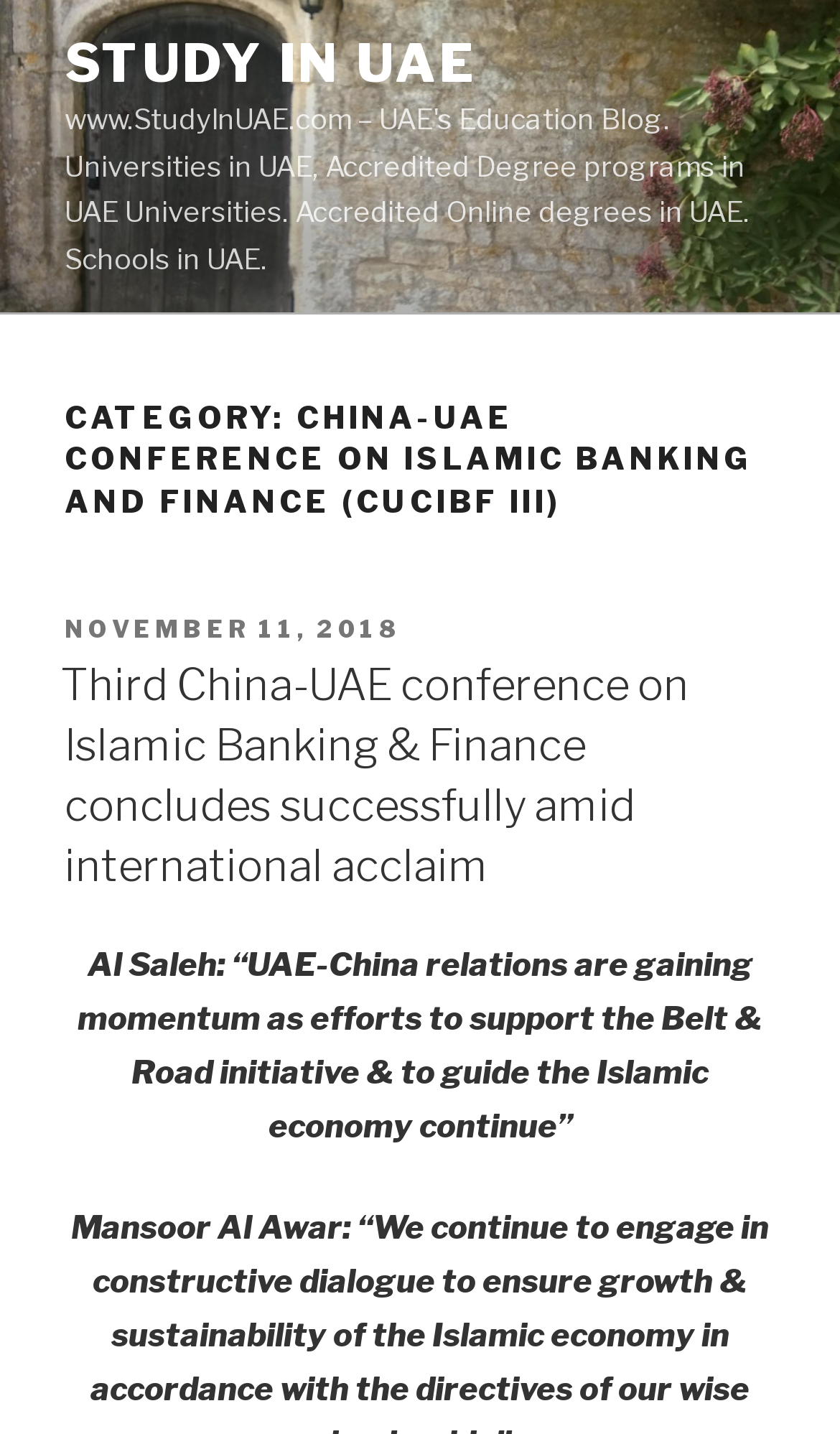What is the theme of the image at the top?
Refer to the image and give a detailed answer to the query.

The webpage contains an image with the text 'Study In UAE', which suggests that the theme of the image at the top is related to studying in the UAE.